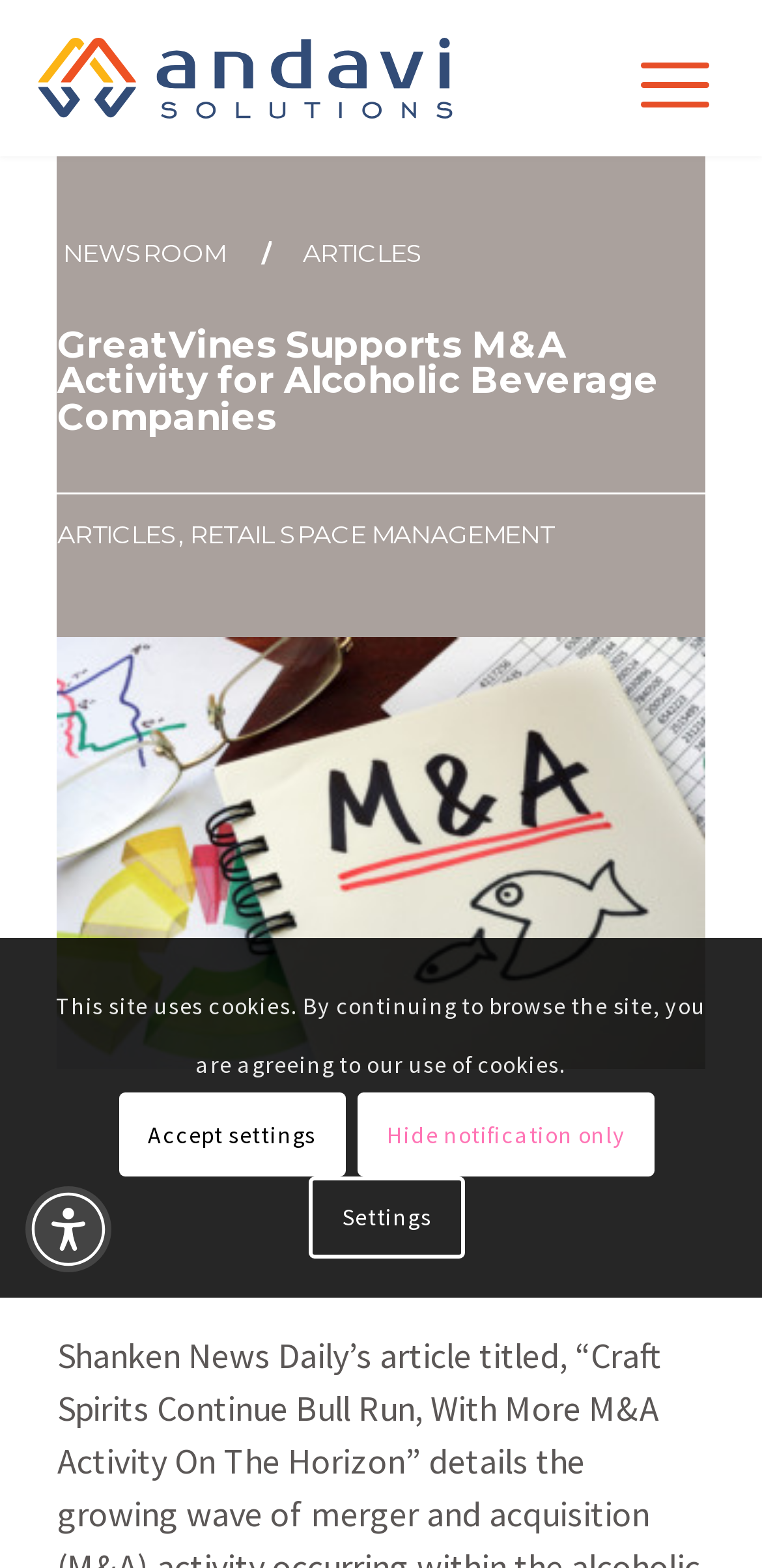Please provide the bounding box coordinates for the element that needs to be clicked to perform the following instruction: "Click the Accessibility Menu button". The coordinates should be given as four float numbers between 0 and 1, i.e., [left, top, right, bottom].

[0.033, 0.757, 0.146, 0.811]